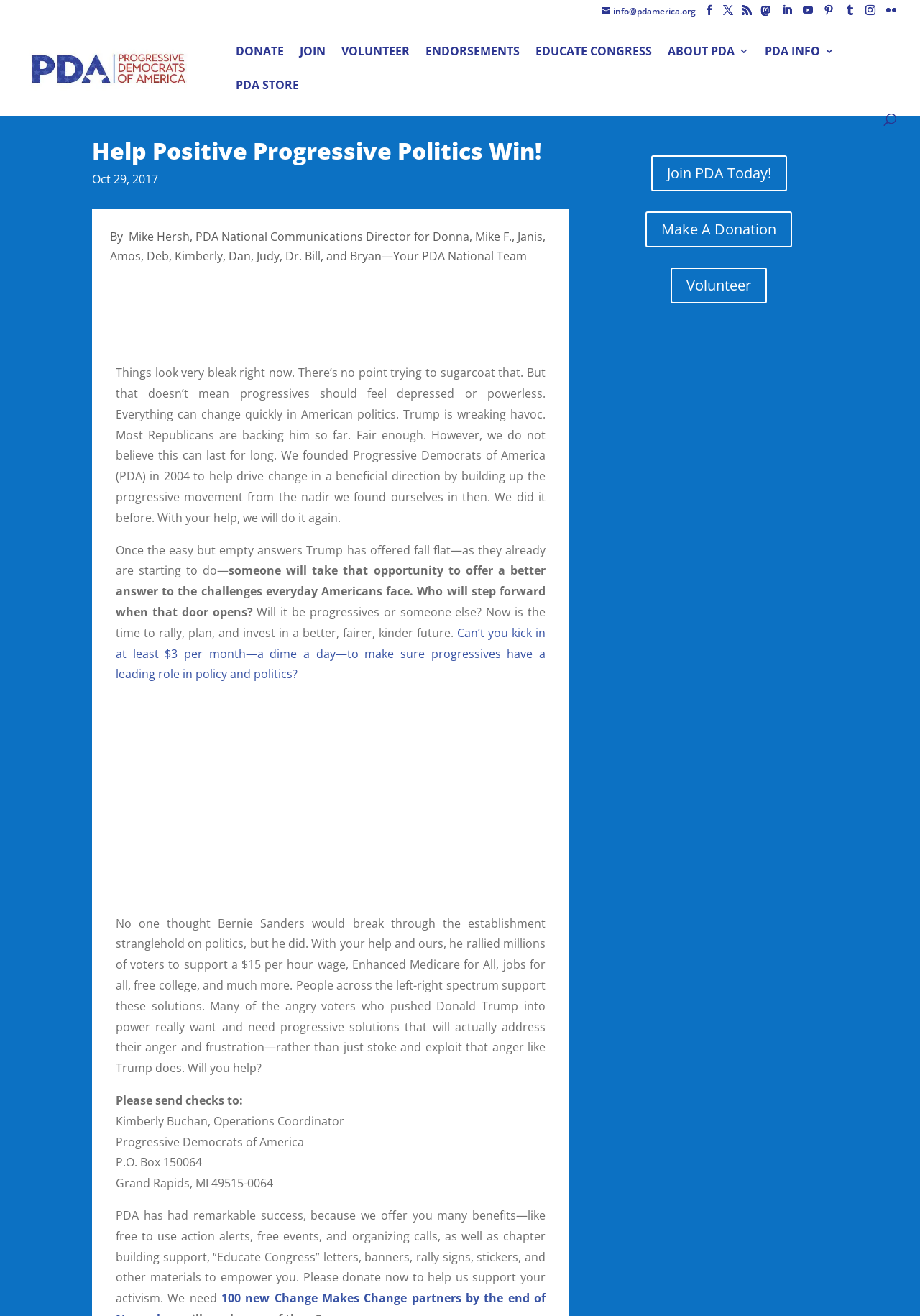Determine the bounding box coordinates of the area to click in order to meet this instruction: "Search for:".

[0.053, 0.017, 0.953, 0.018]